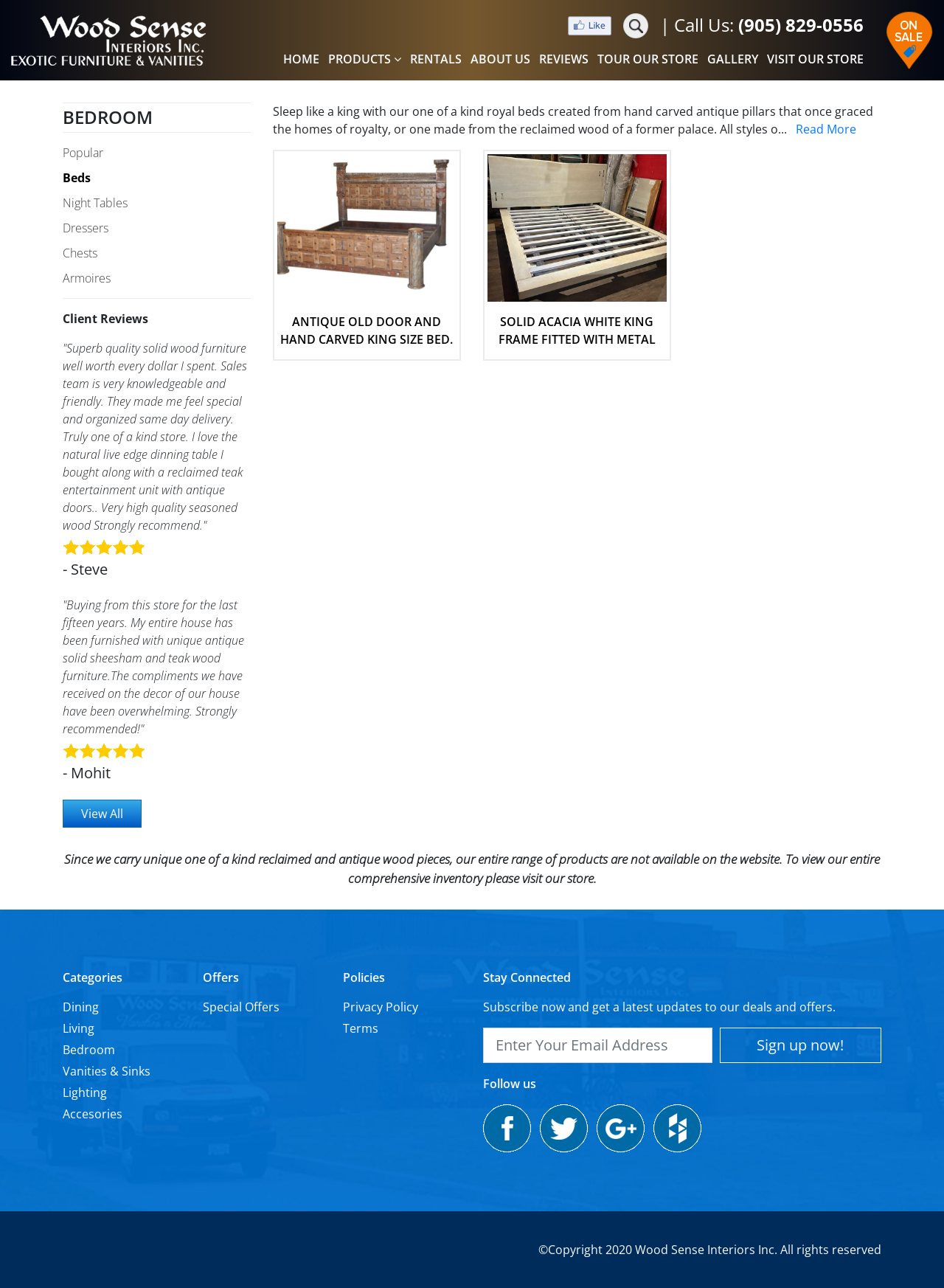What is the company's name? From the image, respond with a single word or brief phrase.

Wood Sense Interiors Inc.